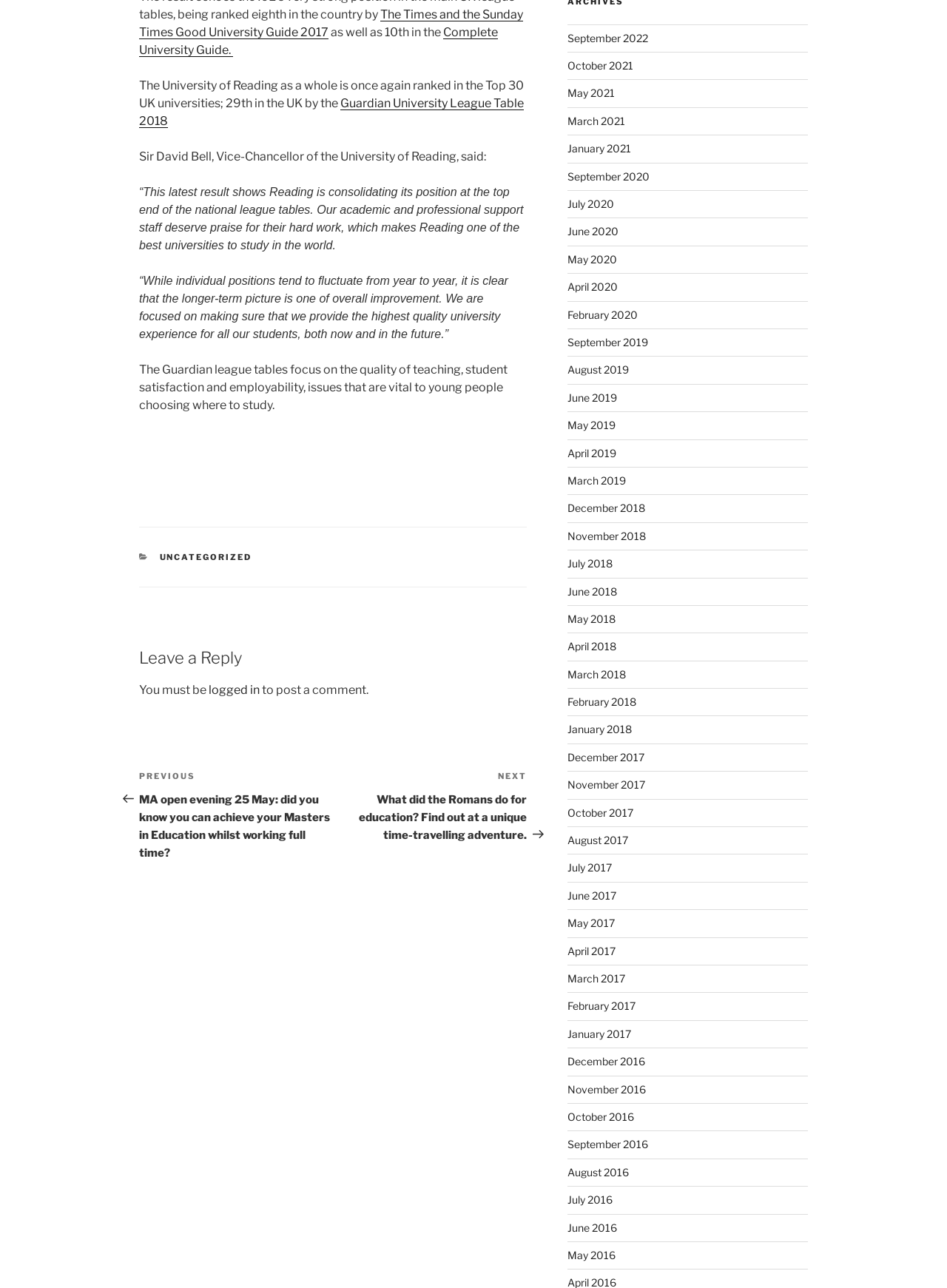Predict the bounding box of the UI element based on this description: "Birch".

None